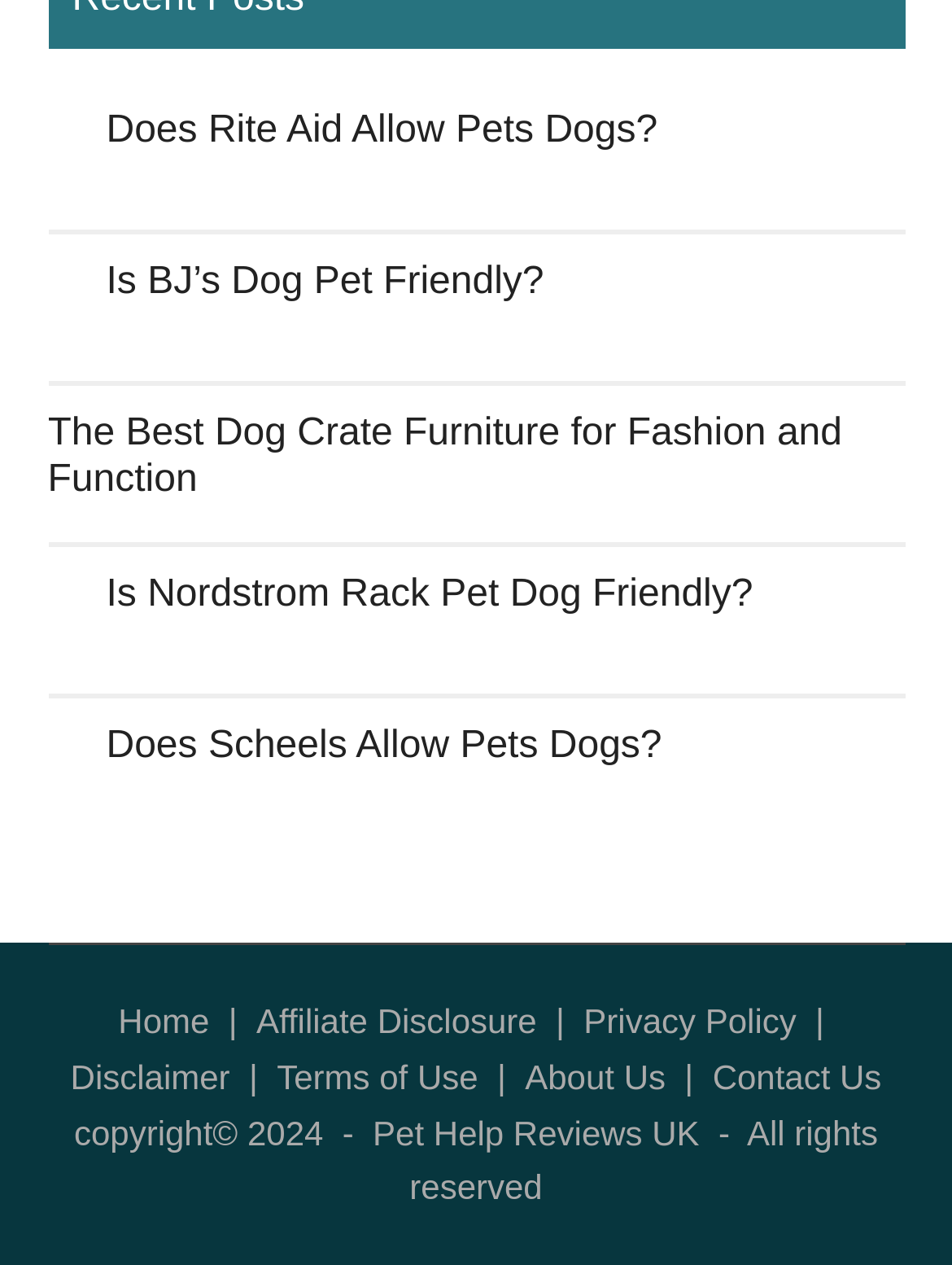Provide a one-word or short-phrase answer to the question:
What is the copyright year mentioned on this webpage?

2024